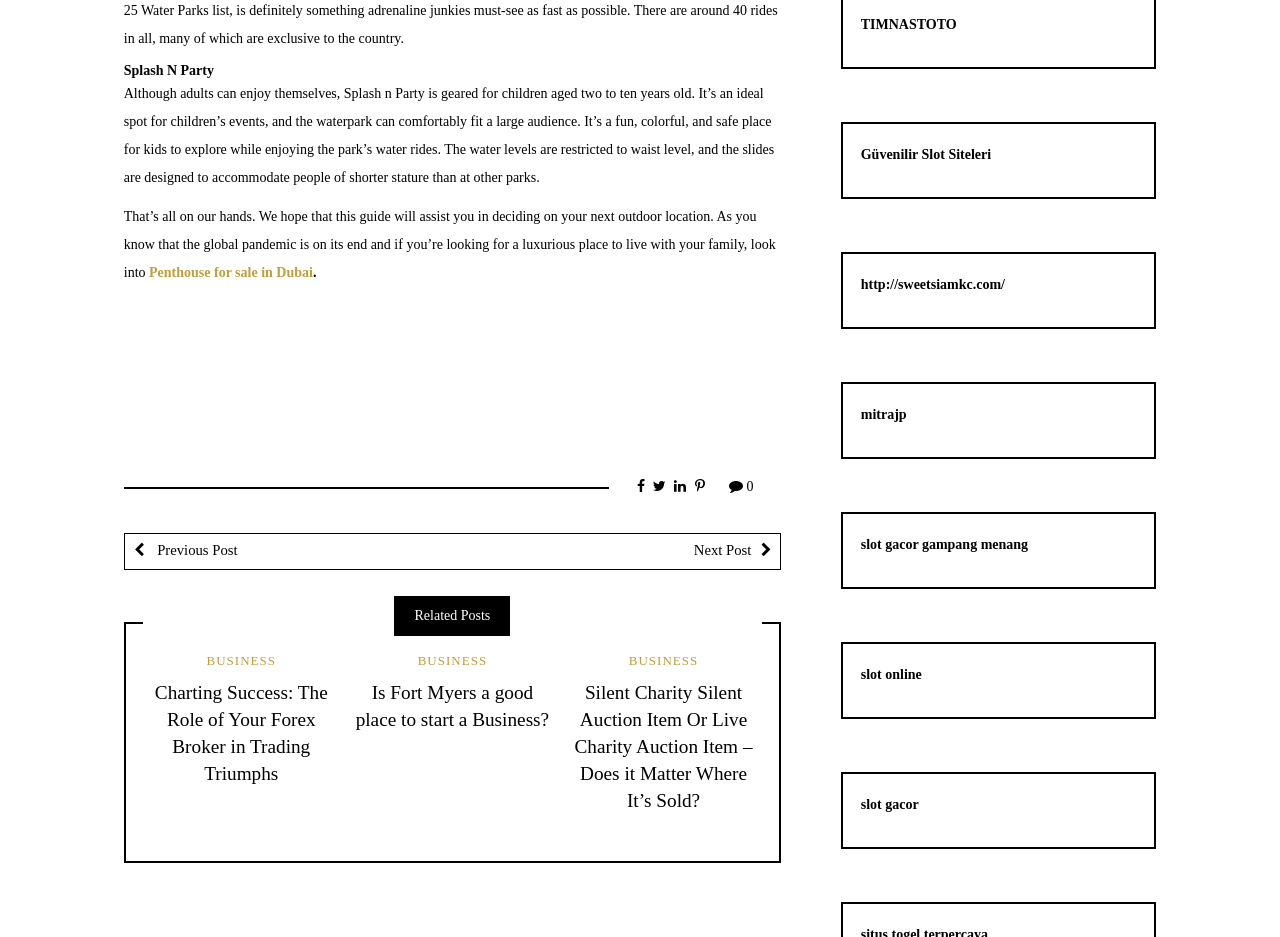Please specify the coordinates of the bounding box for the element that should be clicked to carry out this instruction: "Follow 'The Hog Ring' on Facebook". The coordinates must be four float numbers between 0 and 1, formatted as [left, top, right, bottom].

None